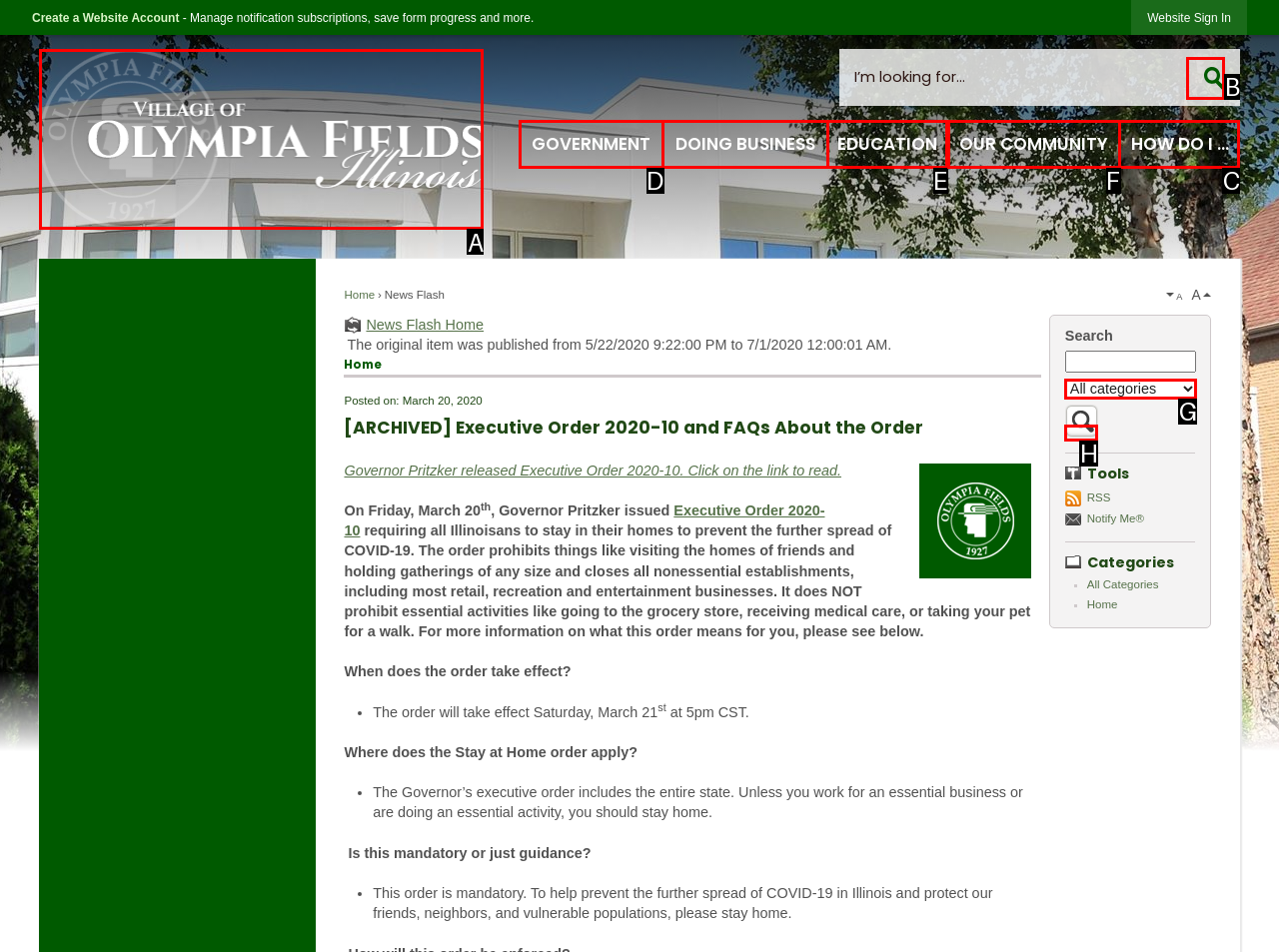Identify which lettered option to click to carry out the task: Click to Home. Provide the letter as your answer.

A